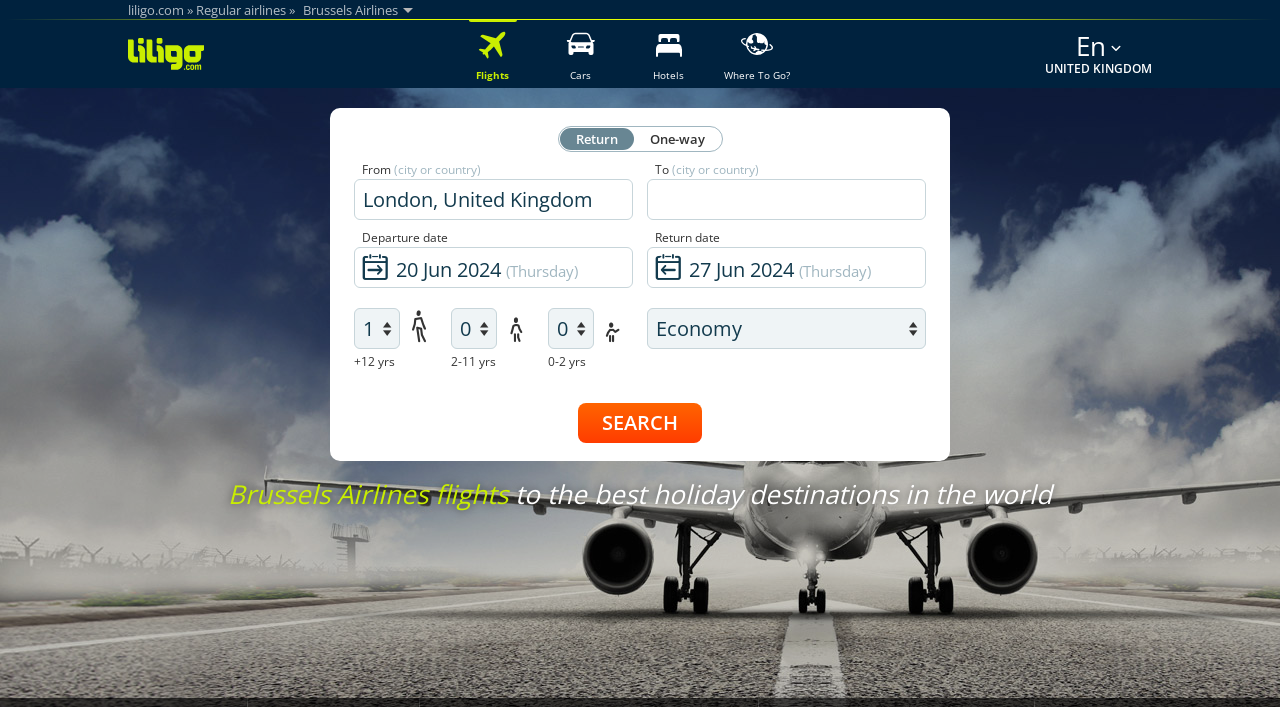Specify the bounding box coordinates of the element's region that should be clicked to achieve the following instruction: "Search for Brussels Airlines flights". The bounding box coordinates consist of four float numbers between 0 and 1, in the format [left, top, right, bottom].

[0.452, 0.57, 0.548, 0.627]